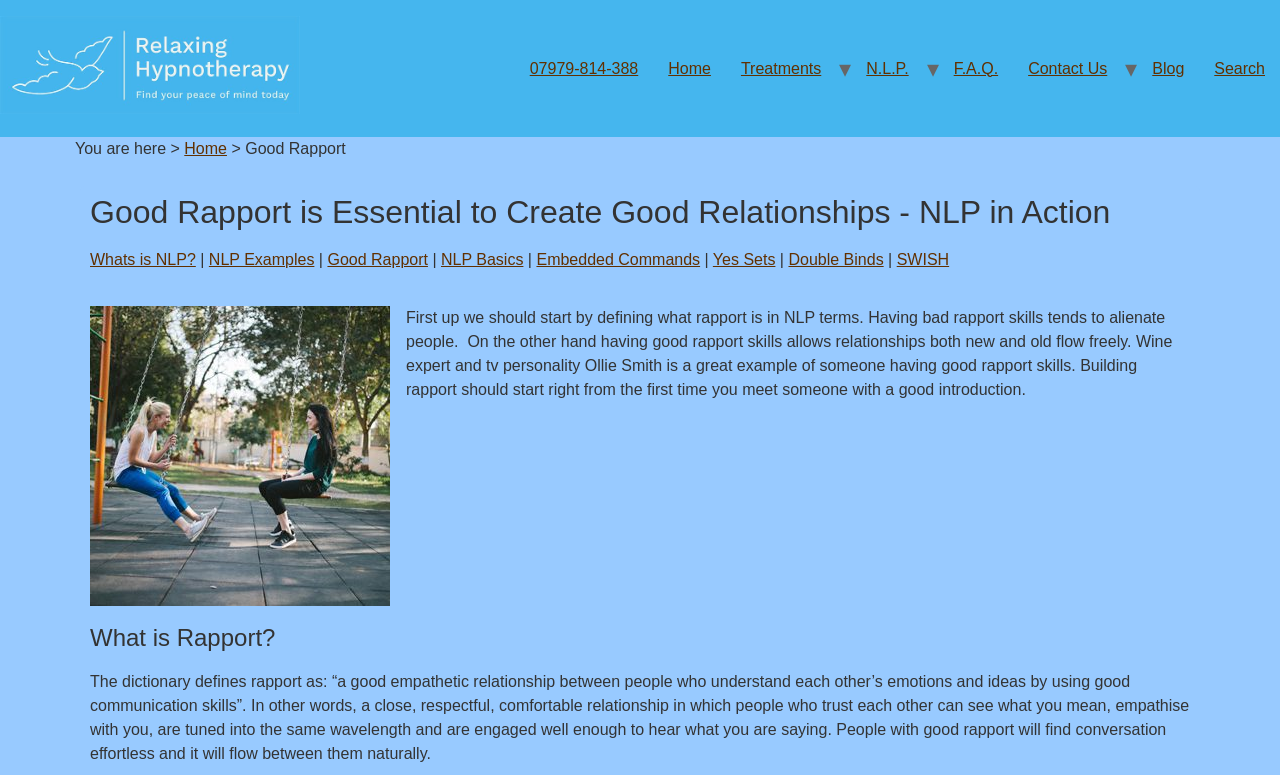Answer the following inquiry with a single word or phrase:
What is the image on the webpage about?

Good rapport between friends